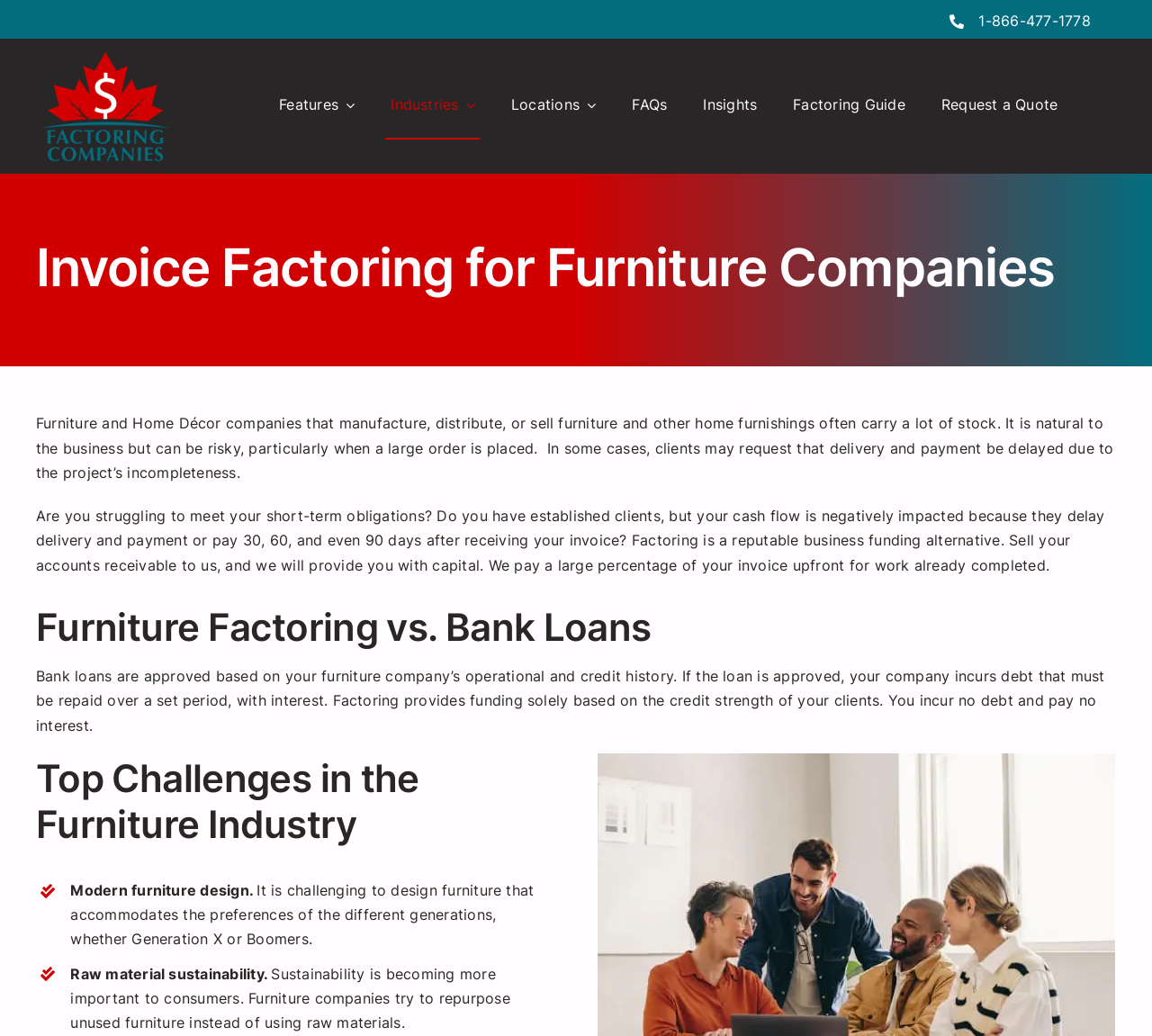What is one of the challenges faced by the furniture industry?
From the image, respond using a single word or phrase.

Designing for different generations